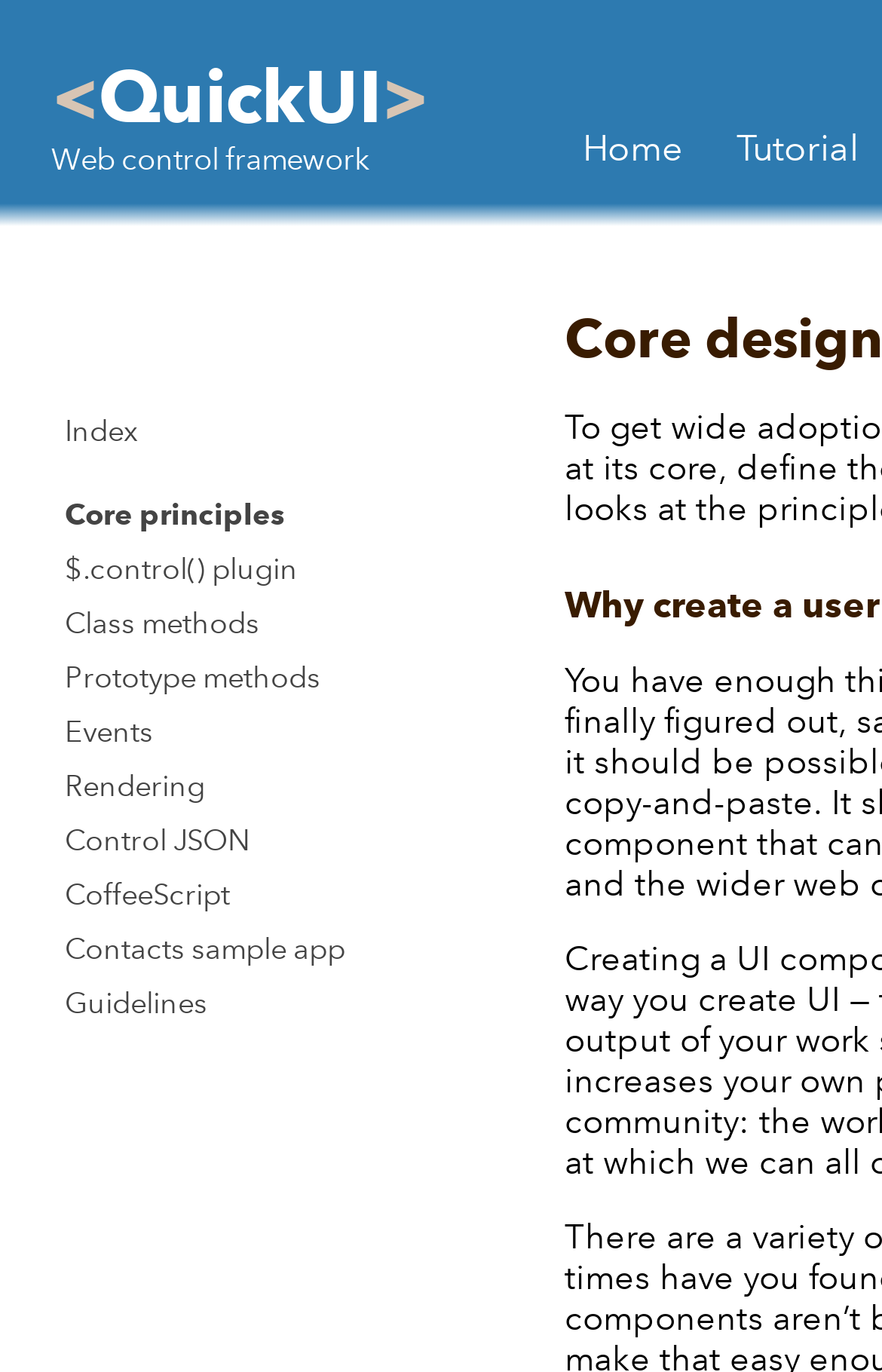Please identify the bounding box coordinates of the element that needs to be clicked to perform the following instruction: "view tutorial".

[0.814, 0.085, 0.994, 0.129]